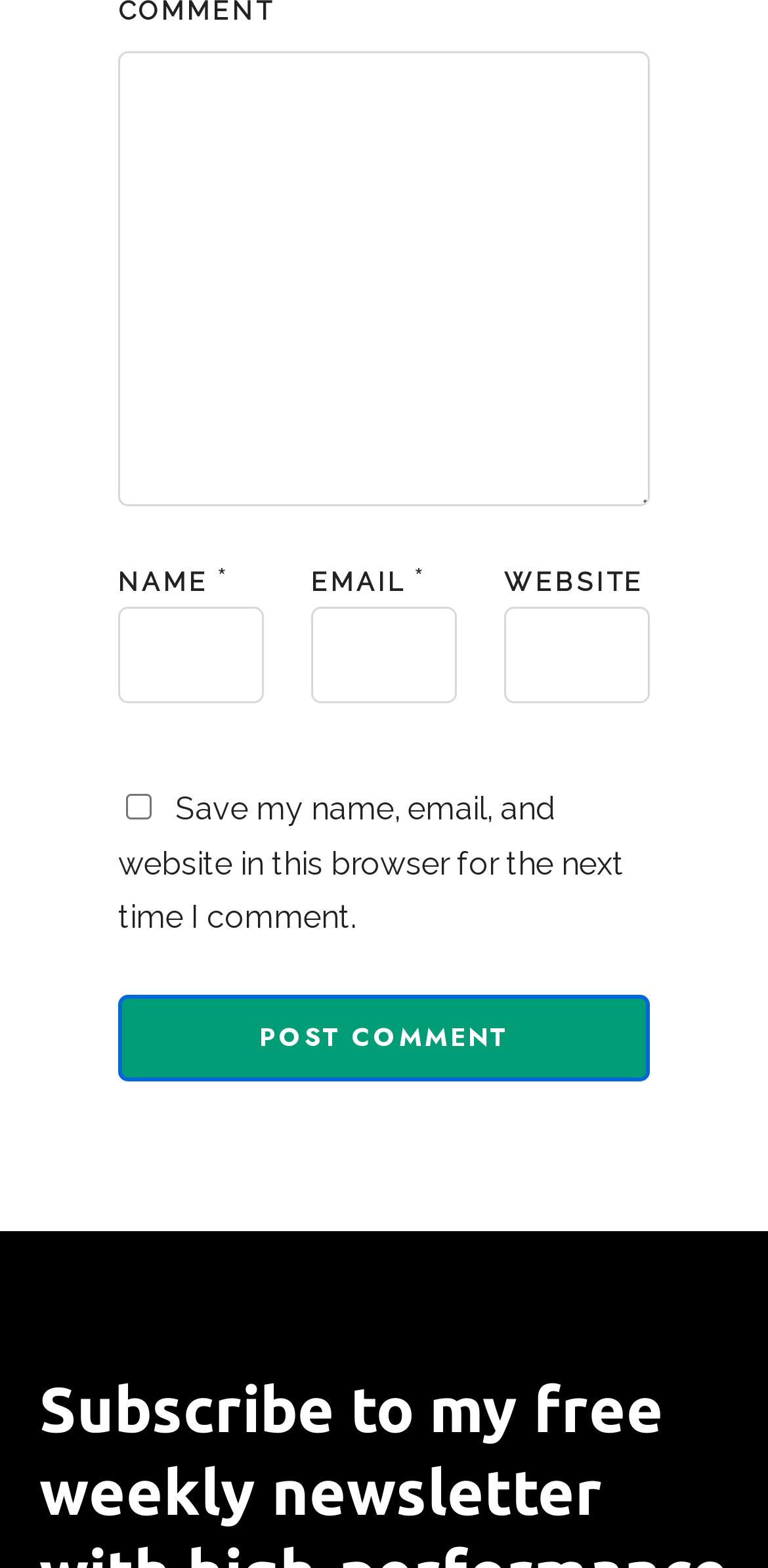What is the label of the first textbox?
Please analyze the image and answer the question with as much detail as possible.

The first textbox has the label 'COMMENT', indicating that it is where users should enter their comment.